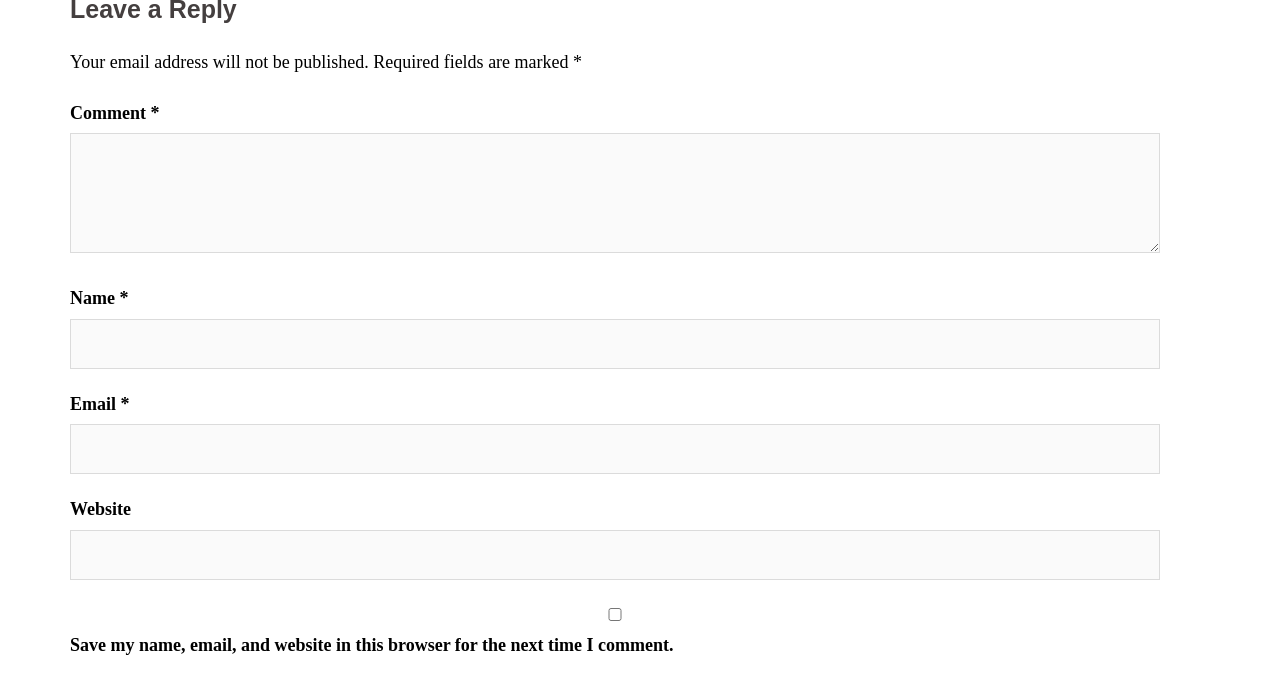What is the purpose of the checkbox?
Based on the image, respond with a single word or phrase.

Save comment information